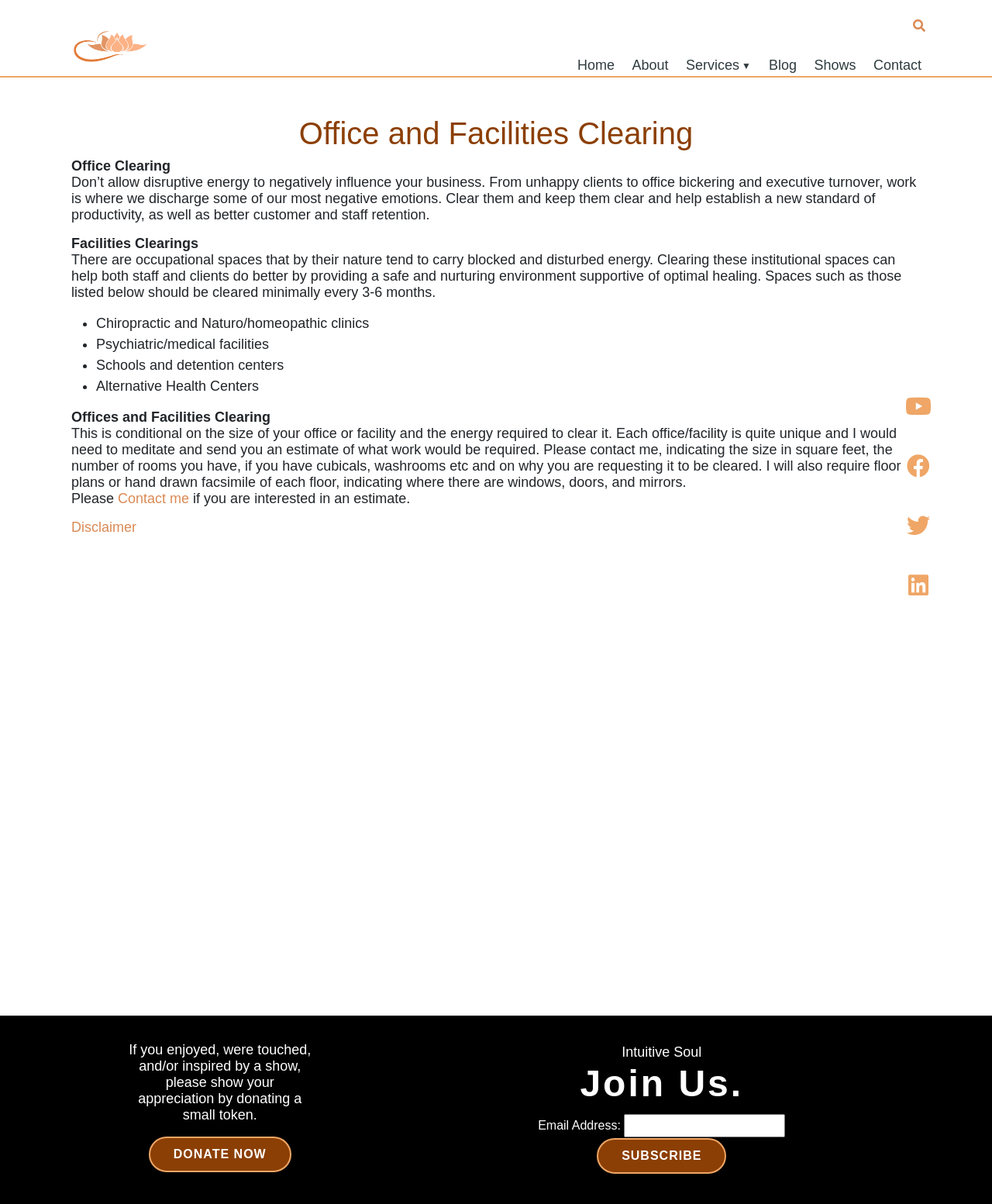Please specify the bounding box coordinates of the clickable region necessary for completing the following instruction: "Search for something". The coordinates must consist of four float numbers between 0 and 1, i.e., [left, top, right, bottom].

[0.898, 0.01, 0.959, 0.033]